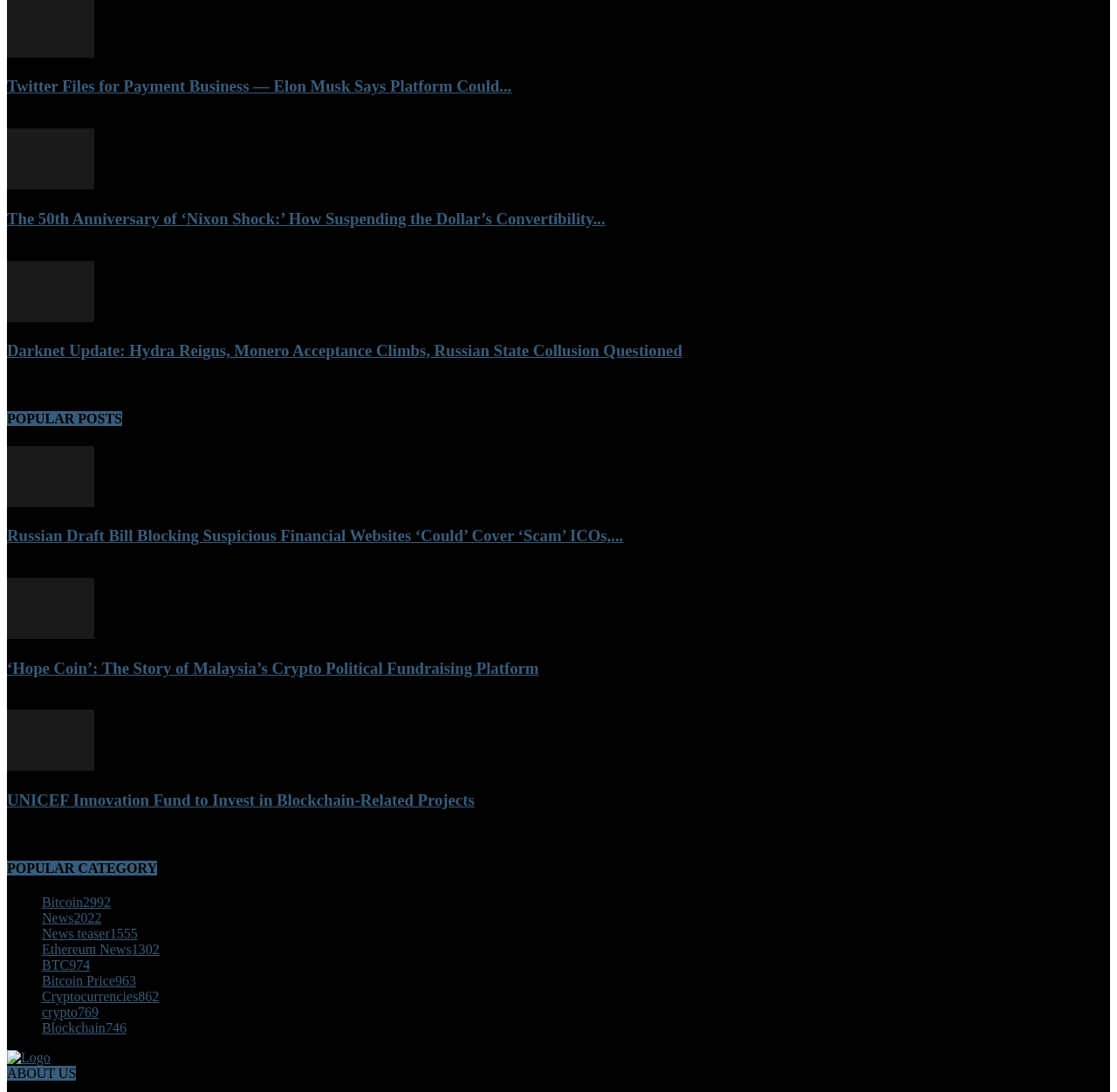Identify the bounding box coordinates for the region of the element that should be clicked to carry out the instruction: "Click on the Logo". The bounding box coordinates should be four float numbers between 0 and 1, i.e., [left, top, right, bottom].

[0.006, 0.962, 0.045, 0.976]